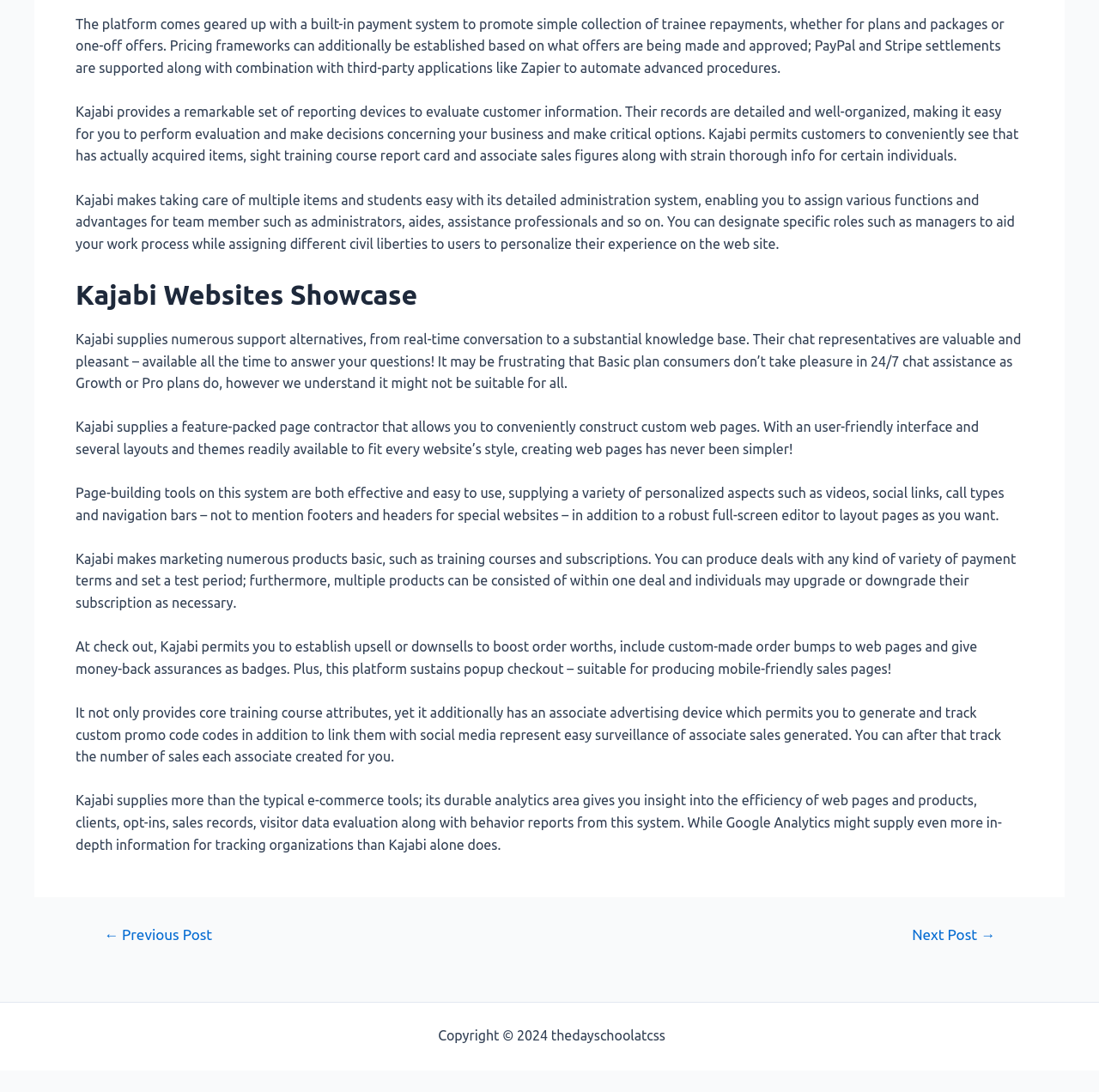What is the copyright year mentioned on the webpage?
Based on the image, answer the question in a detailed manner.

The webpage contains a copyright notice that reads 'Copyright © 2024 thedayschoolatcss'. This suggests that the copyright year mentioned on the webpage is 2024.